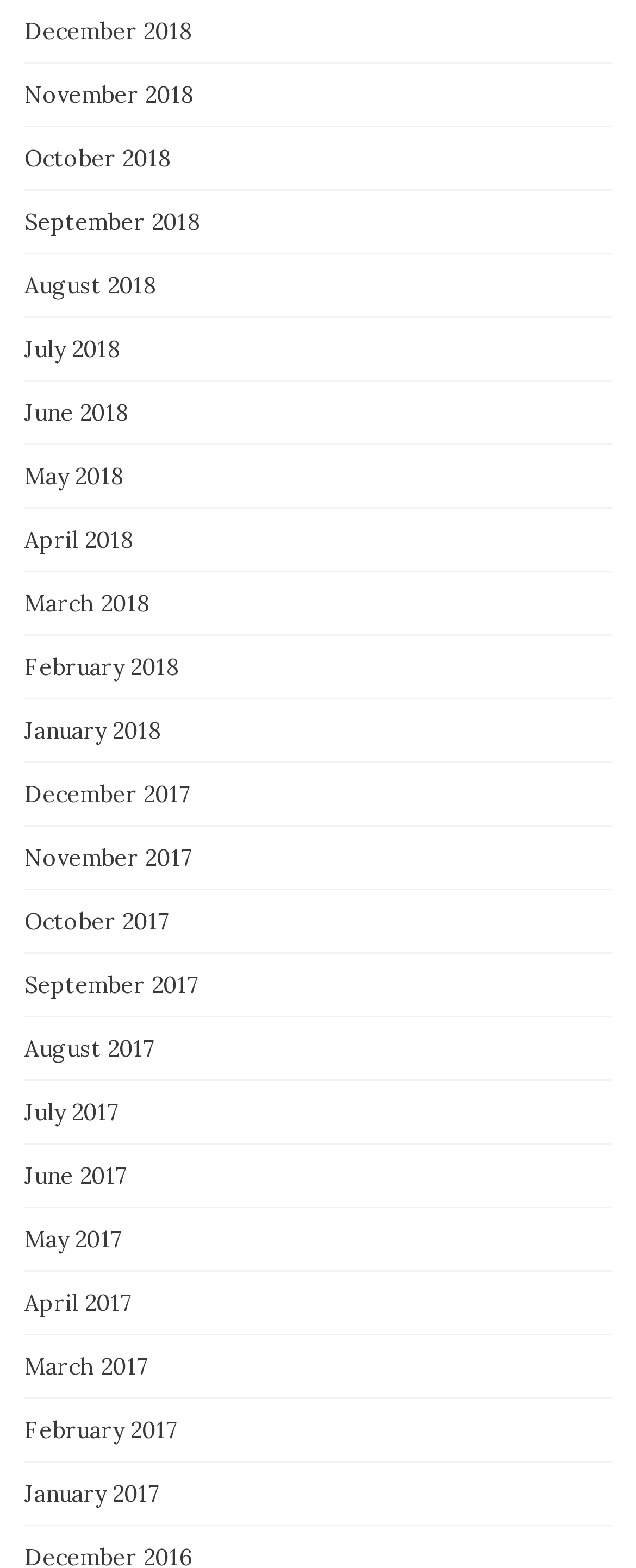What is the earliest month listed on the webpage?
Please answer the question with a single word or phrase, referencing the image.

January 2017